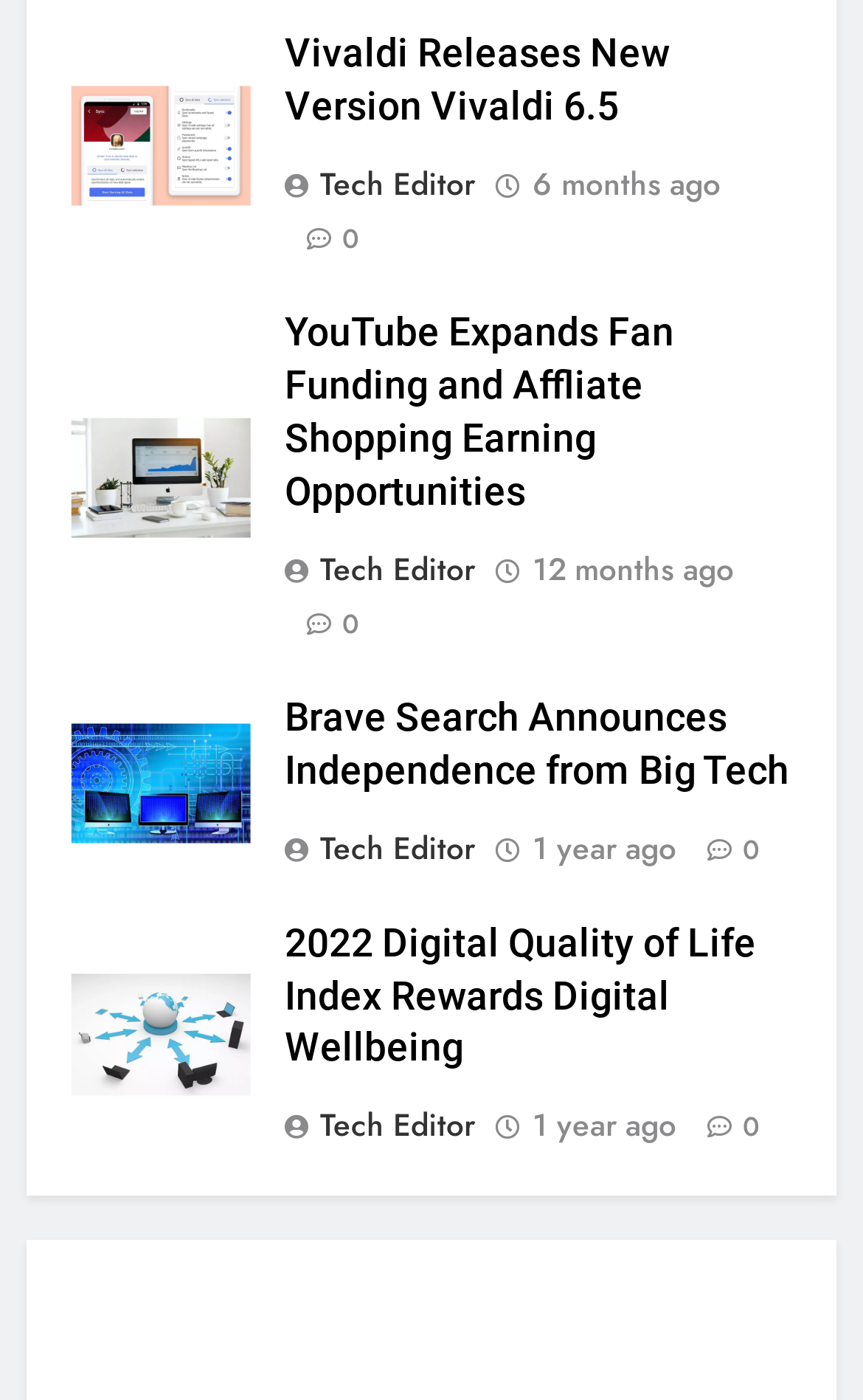Determine the bounding box coordinates of the clickable element to complete this instruction: "Learn about Brave Search Announces Independence from Big Tech". Provide the coordinates in the format of four float numbers between 0 and 1, [left, top, right, bottom].

[0.329, 0.496, 0.914, 0.566]